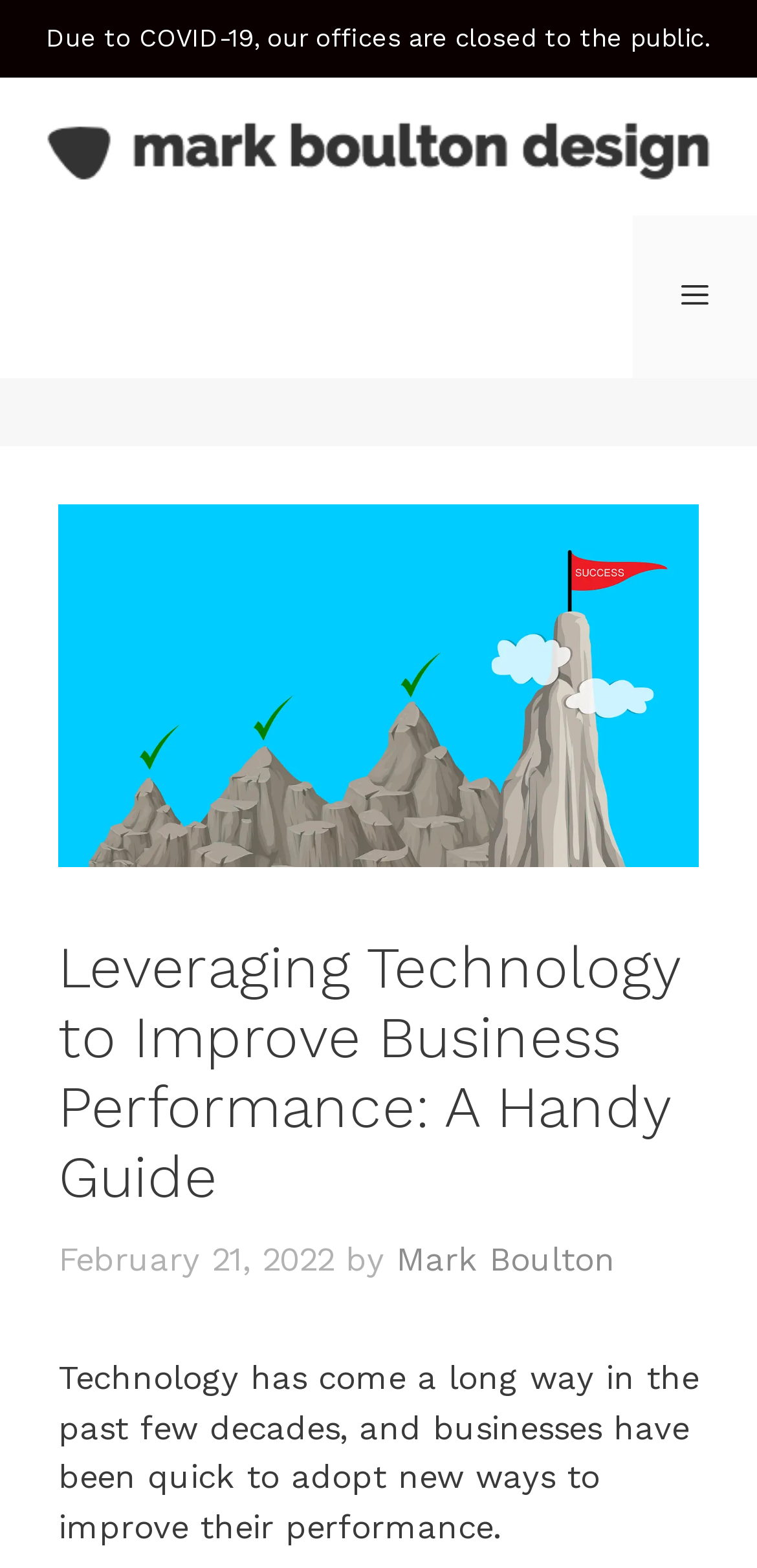What is the date of the article?
Please provide a single word or phrase in response based on the screenshot.

February 21, 2022